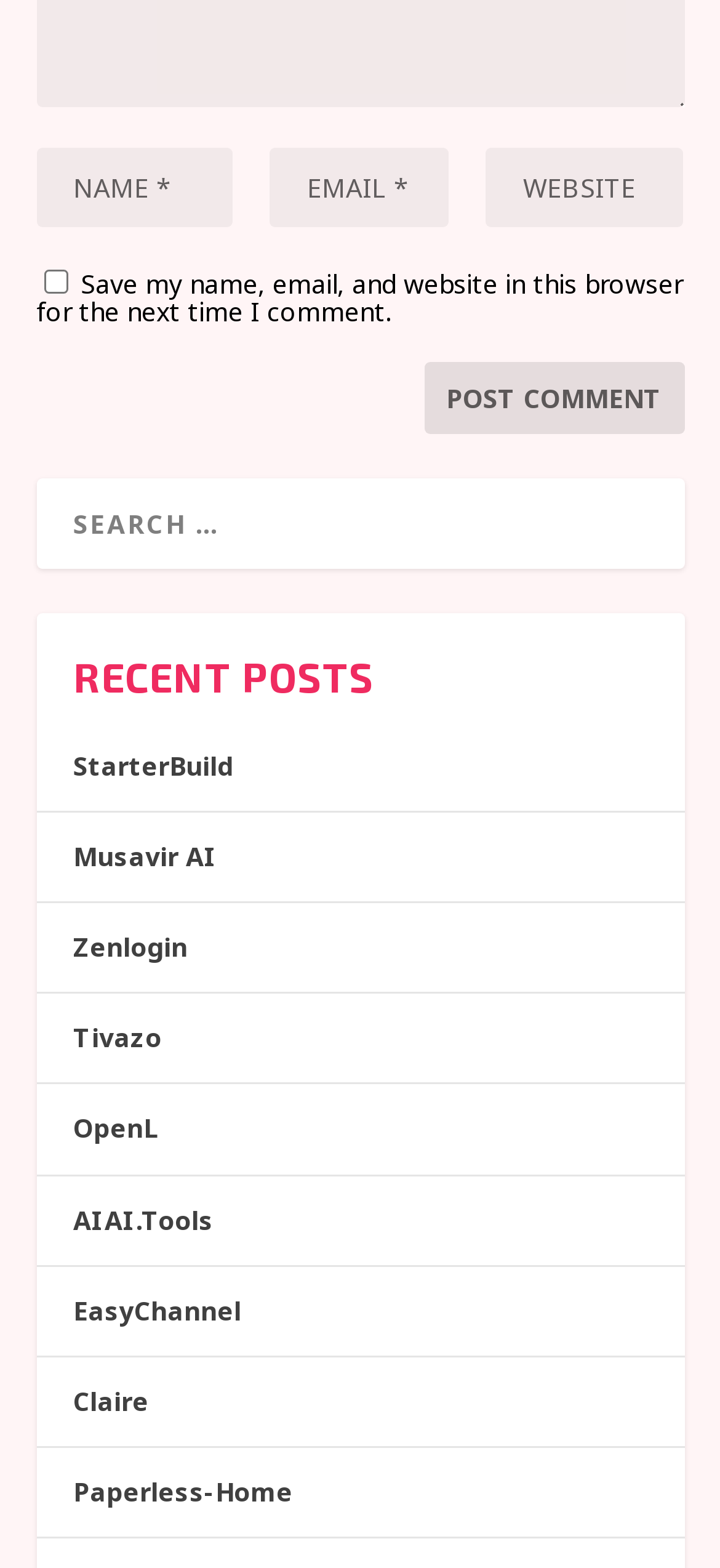Identify the bounding box for the UI element described as: "Musavir AI". The coordinates should be four float numbers between 0 and 1, i.e., [left, top, right, bottom].

[0.101, 0.535, 0.301, 0.557]